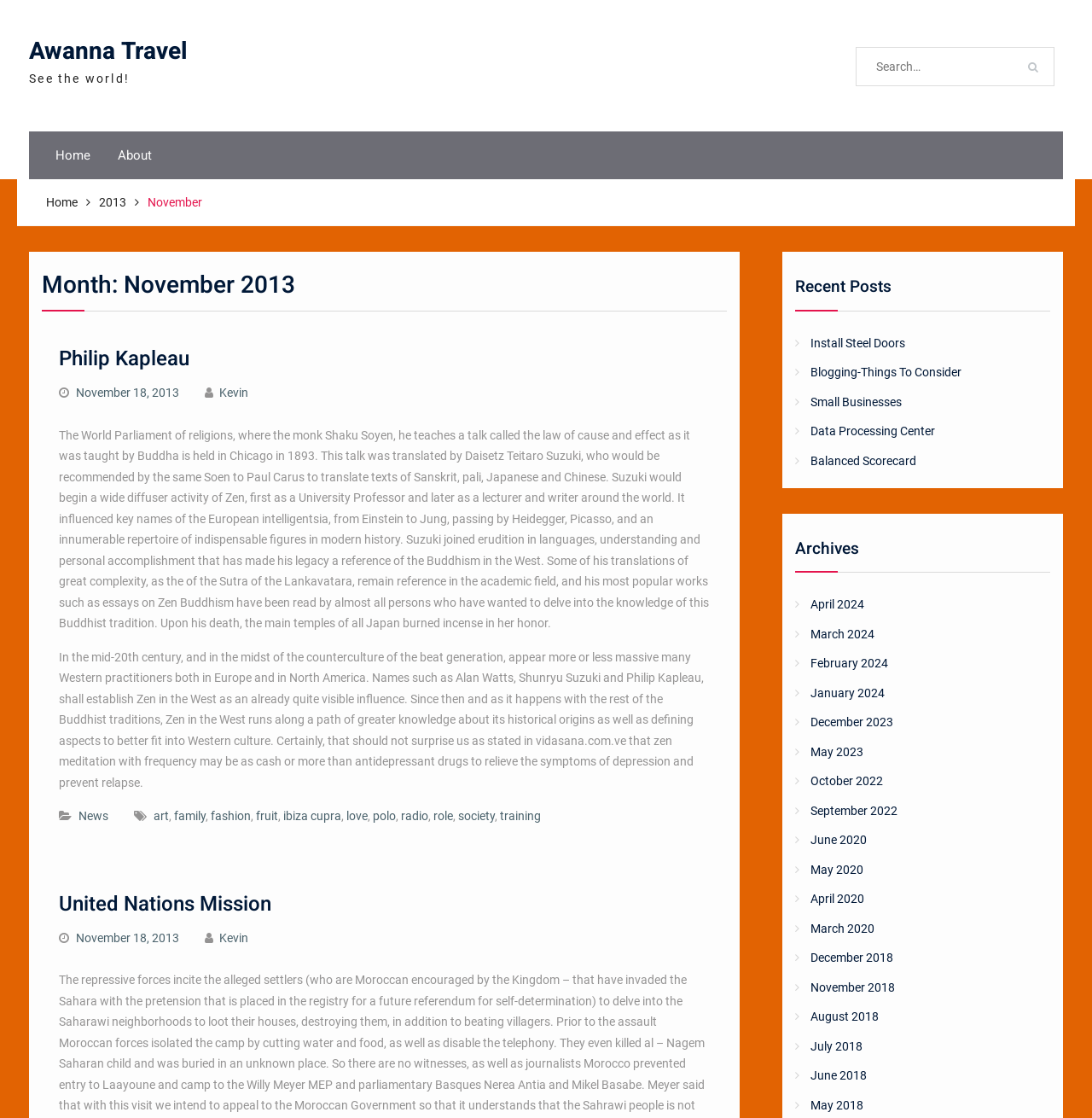What is the name of the Buddhist tradition mentioned in the article?
Based on the image, provide a one-word or brief-phrase response.

Zen